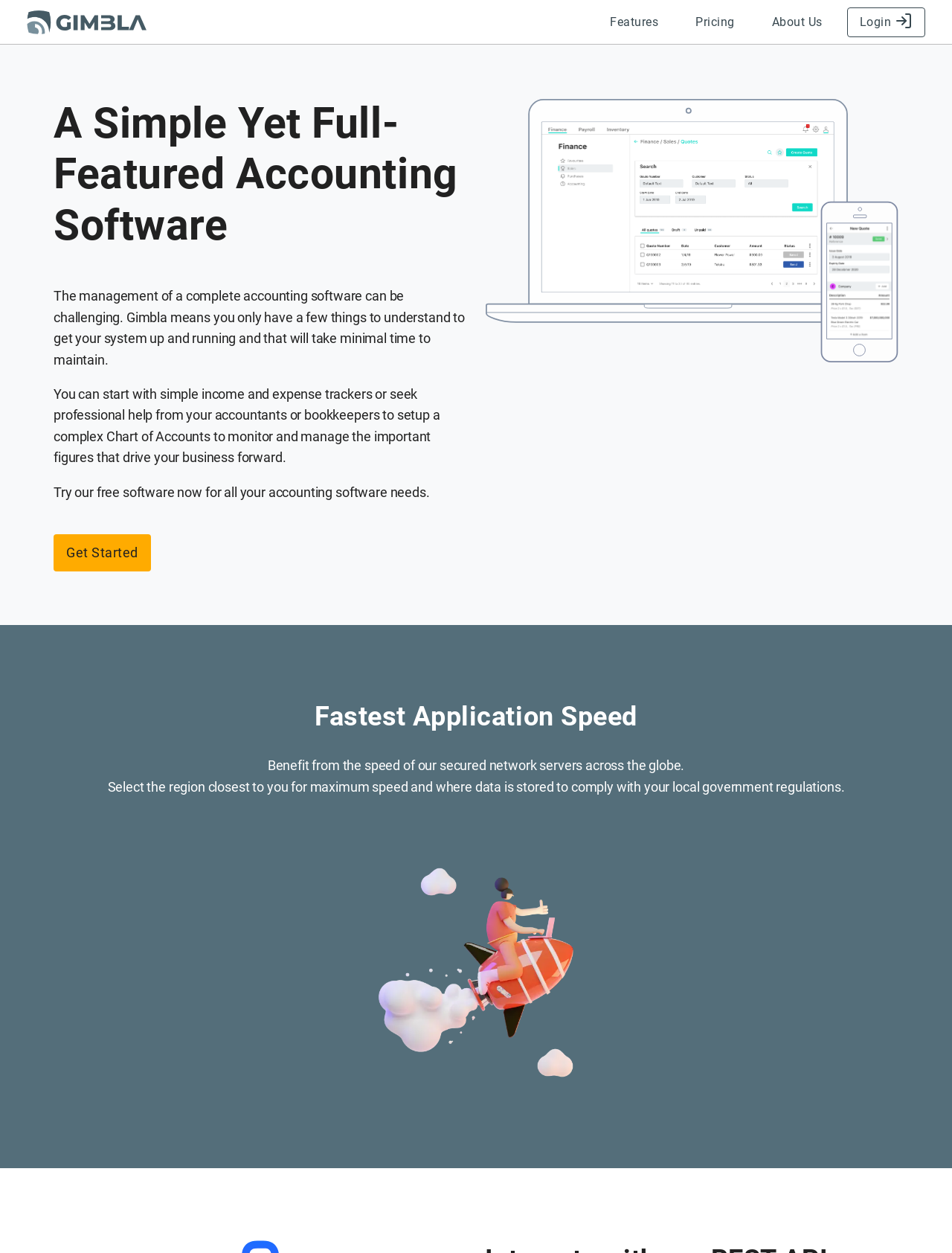How many main sections are there on the webpage?
Kindly answer the question with as much detail as you can.

The webpage appears to have two main sections, one with a heading 'A Simple Yet Full-Featured Accounting Software' and another with a heading 'Fastest Application Speed'. These sections are separated by a clear visual break and have distinct content and images.